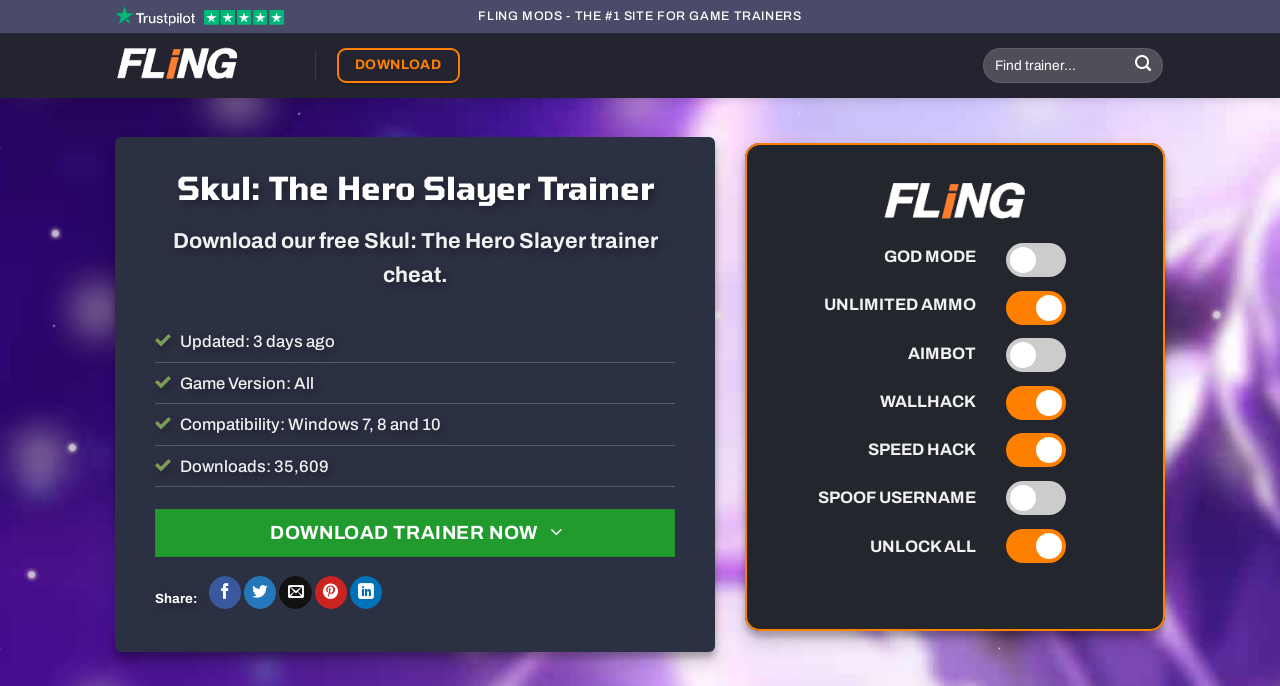What is the game version supported by the trainer?
Offer a detailed and full explanation in response to the question.

I found the answer by looking at the static text element that says 'Game Version: All'. This indicates that the game trainer supports all versions of the game.